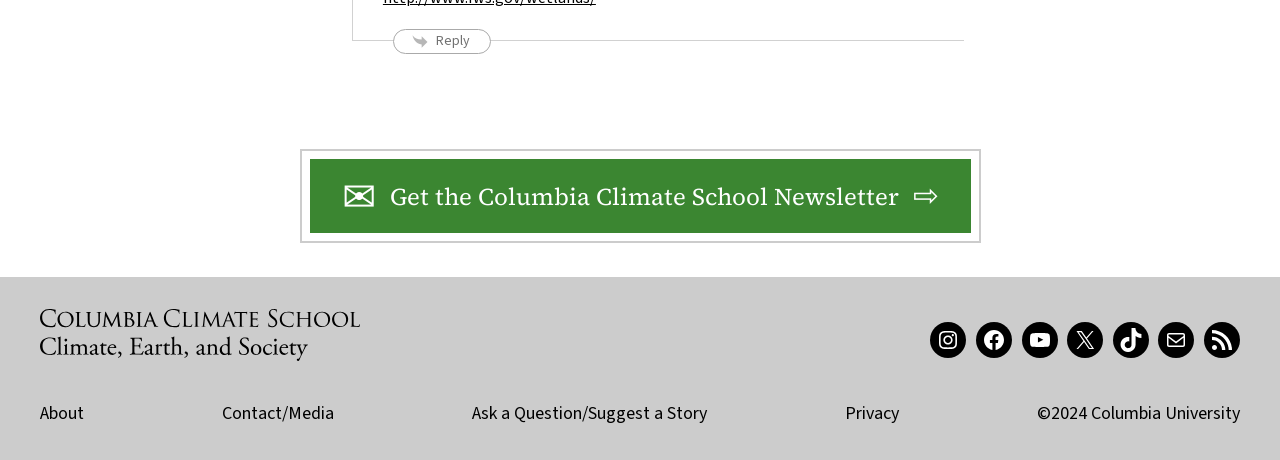Determine the bounding box for the UI element that matches this description: "©2024 Columbia University".

[0.81, 0.871, 0.969, 0.925]